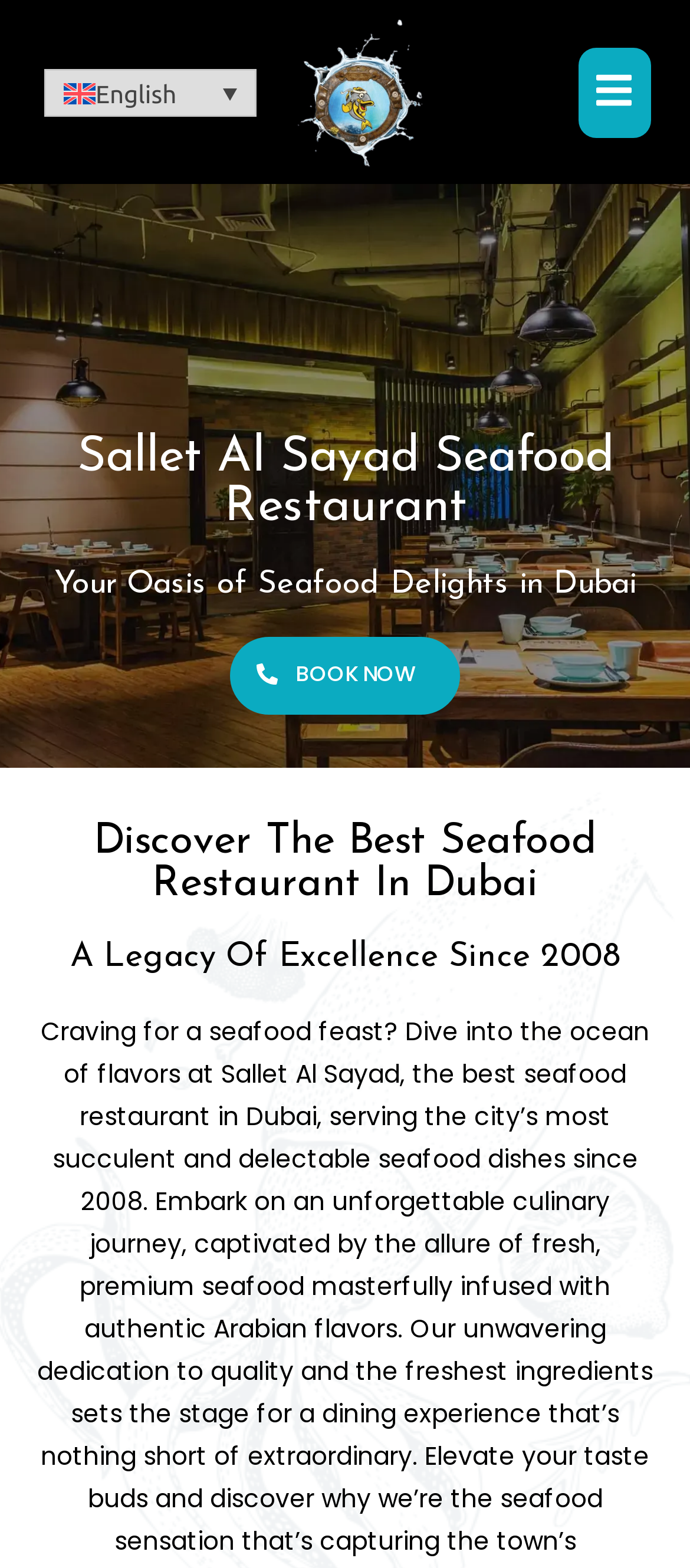From the element description: "Menu", extract the bounding box coordinates of the UI element. The coordinates should be expressed as four float numbers between 0 and 1, in the order [left, top, right, bottom].

[0.838, 0.03, 0.943, 0.088]